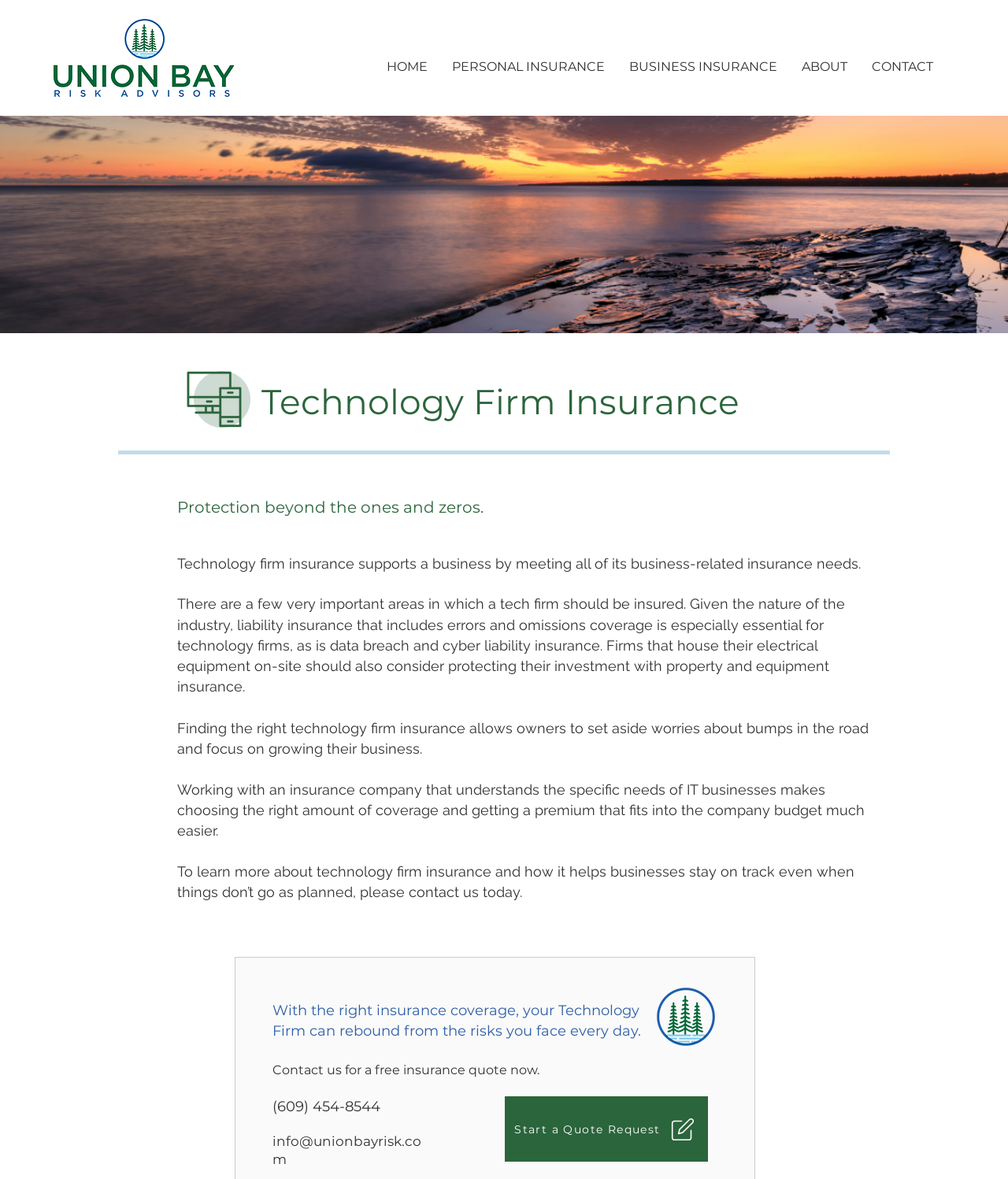Please find the bounding box coordinates in the format (top-left x, top-left y, bottom-right x, bottom-right y) for the given element description. Ensure the coordinates are floating point numbers between 0 and 1. Description: ABOUT

[0.783, 0.04, 0.852, 0.073]